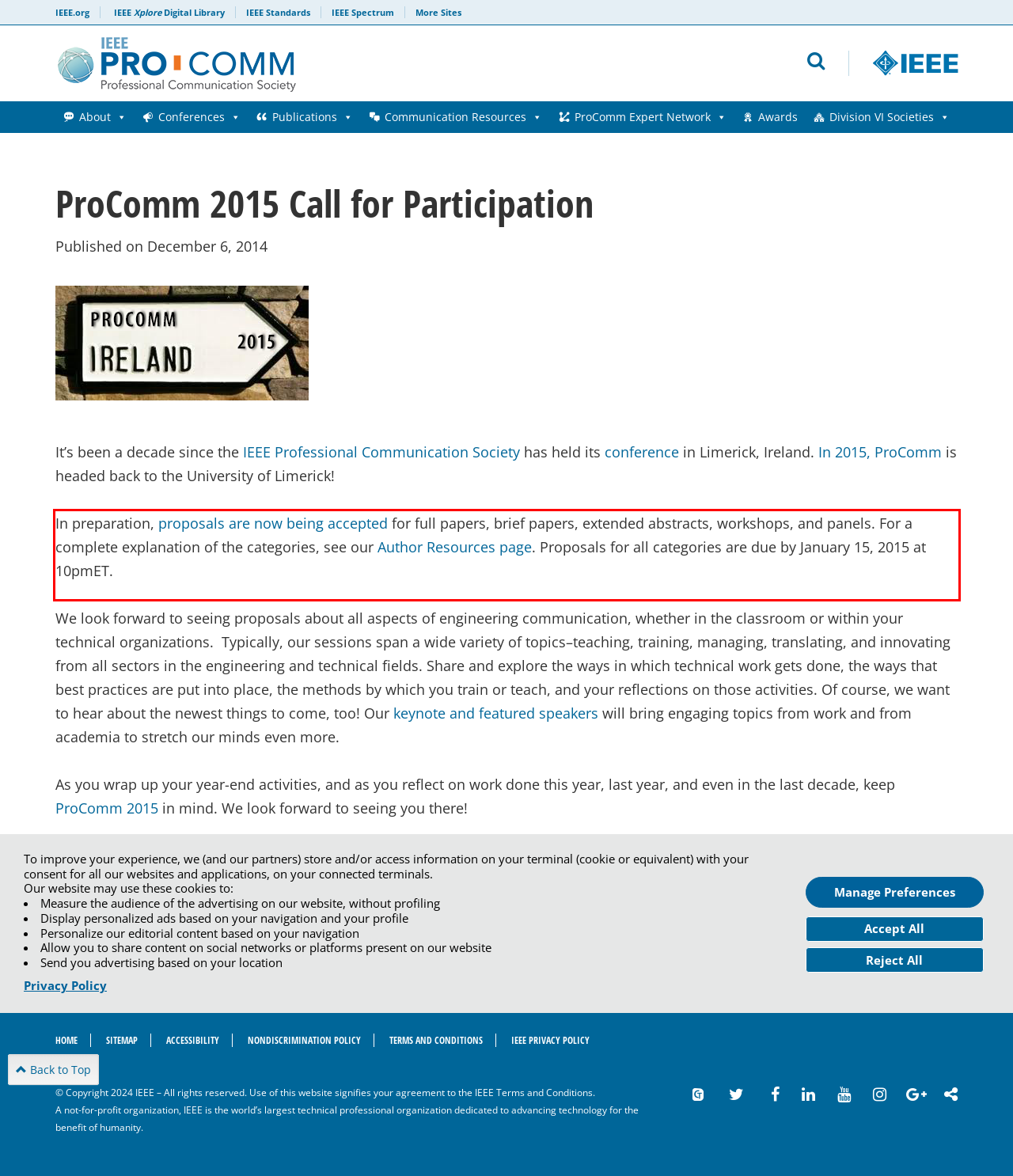Please examine the webpage screenshot containing a red bounding box and use OCR to recognize and output the text inside the red bounding box.

In preparation, proposals are now being accepted for full papers, brief papers, extended abstracts, workshops, and panels. For a complete explanation of the categories, see our Author Resources page. Proposals for all categories are due by January 15, 2015 at 10pmET.